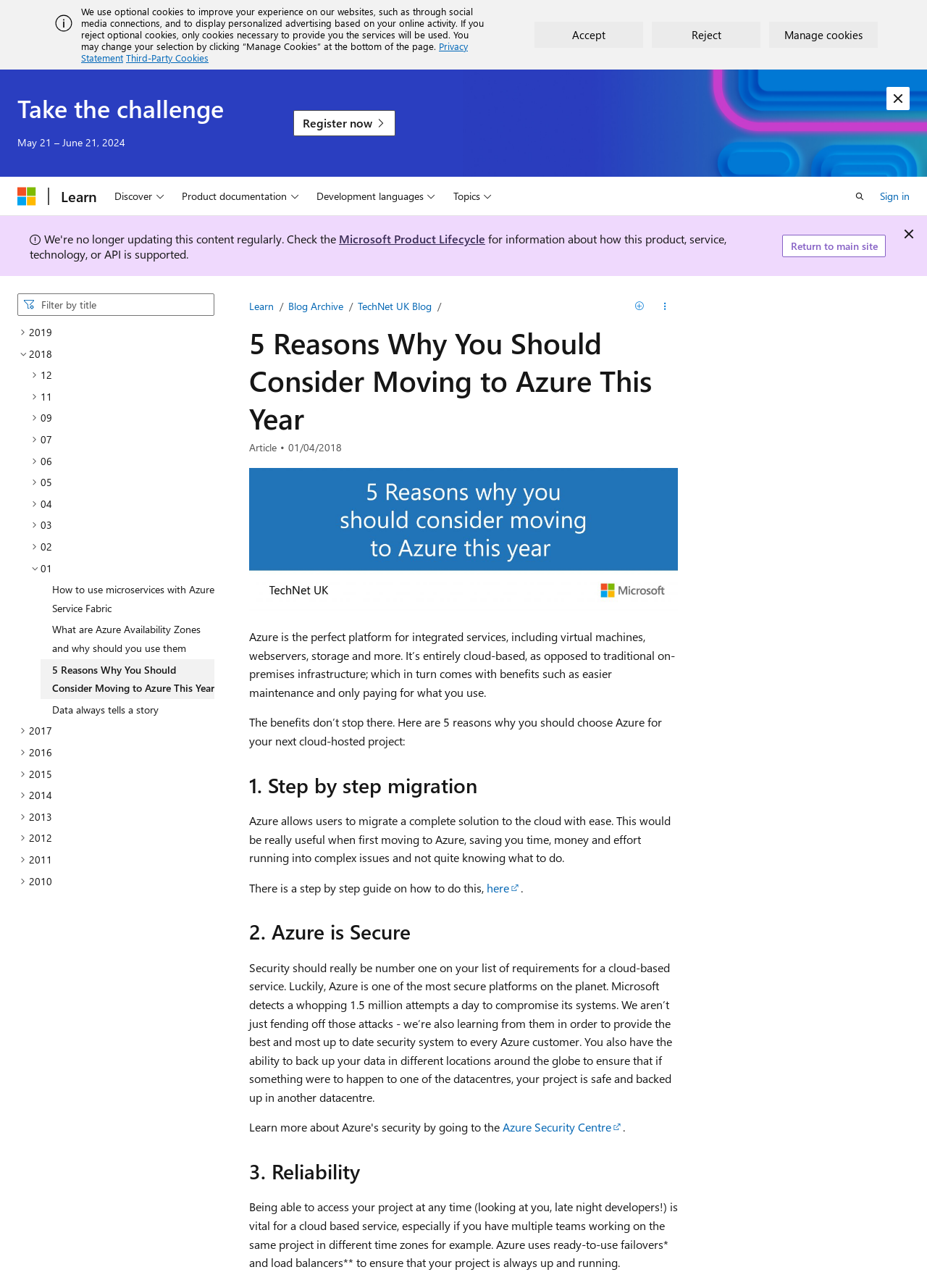Find the bounding box coordinates for the area you need to click to carry out the instruction: "Expand the '2018' tree item". The coordinates should be four float numbers between 0 and 1, indicated as [left, top, right, bottom].

[0.019, 0.266, 0.231, 0.559]